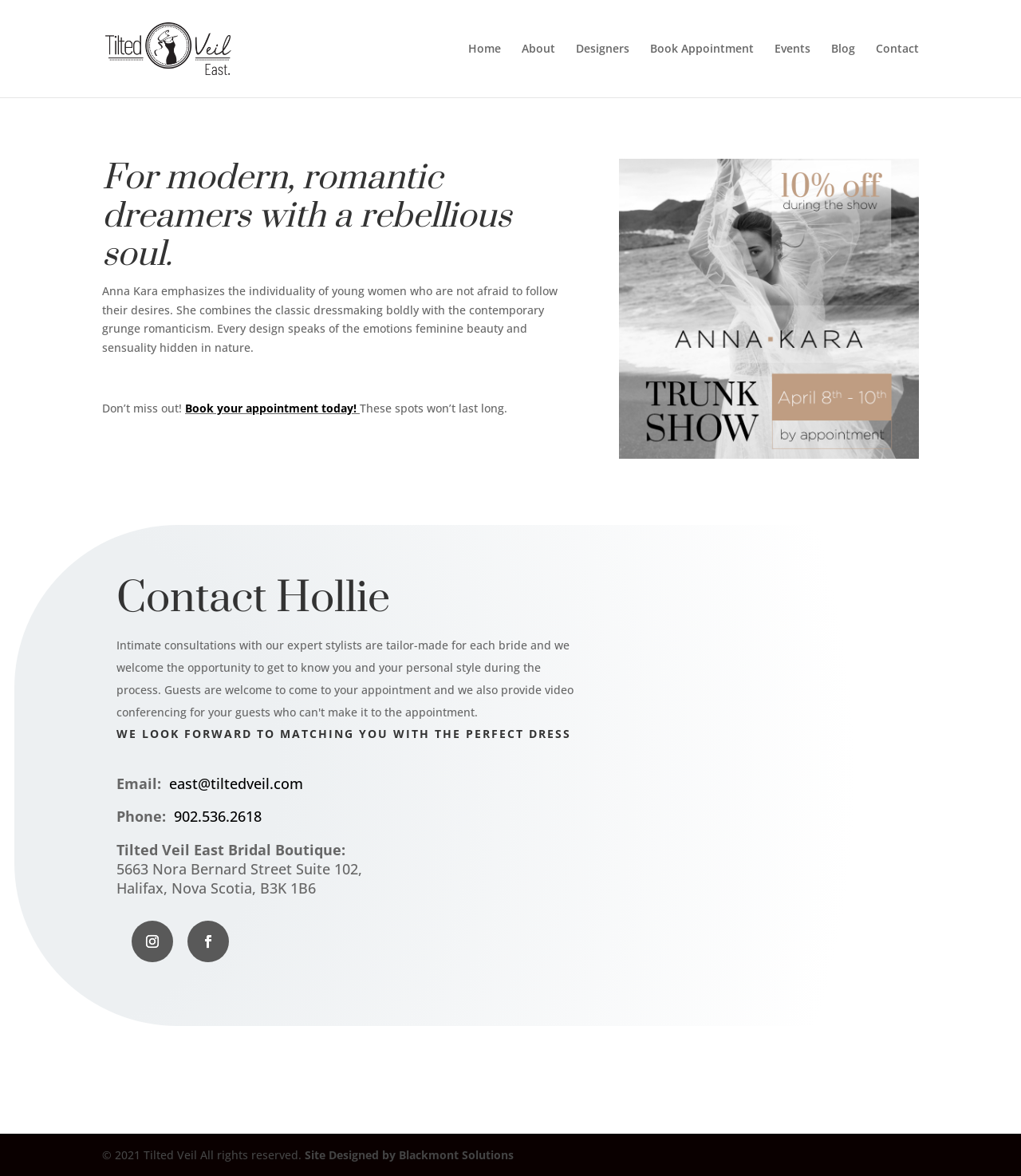Determine the bounding box coordinates of the element's region needed to click to follow the instruction: "View the designers". Provide these coordinates as four float numbers between 0 and 1, formatted as [left, top, right, bottom].

[0.564, 0.037, 0.616, 0.083]